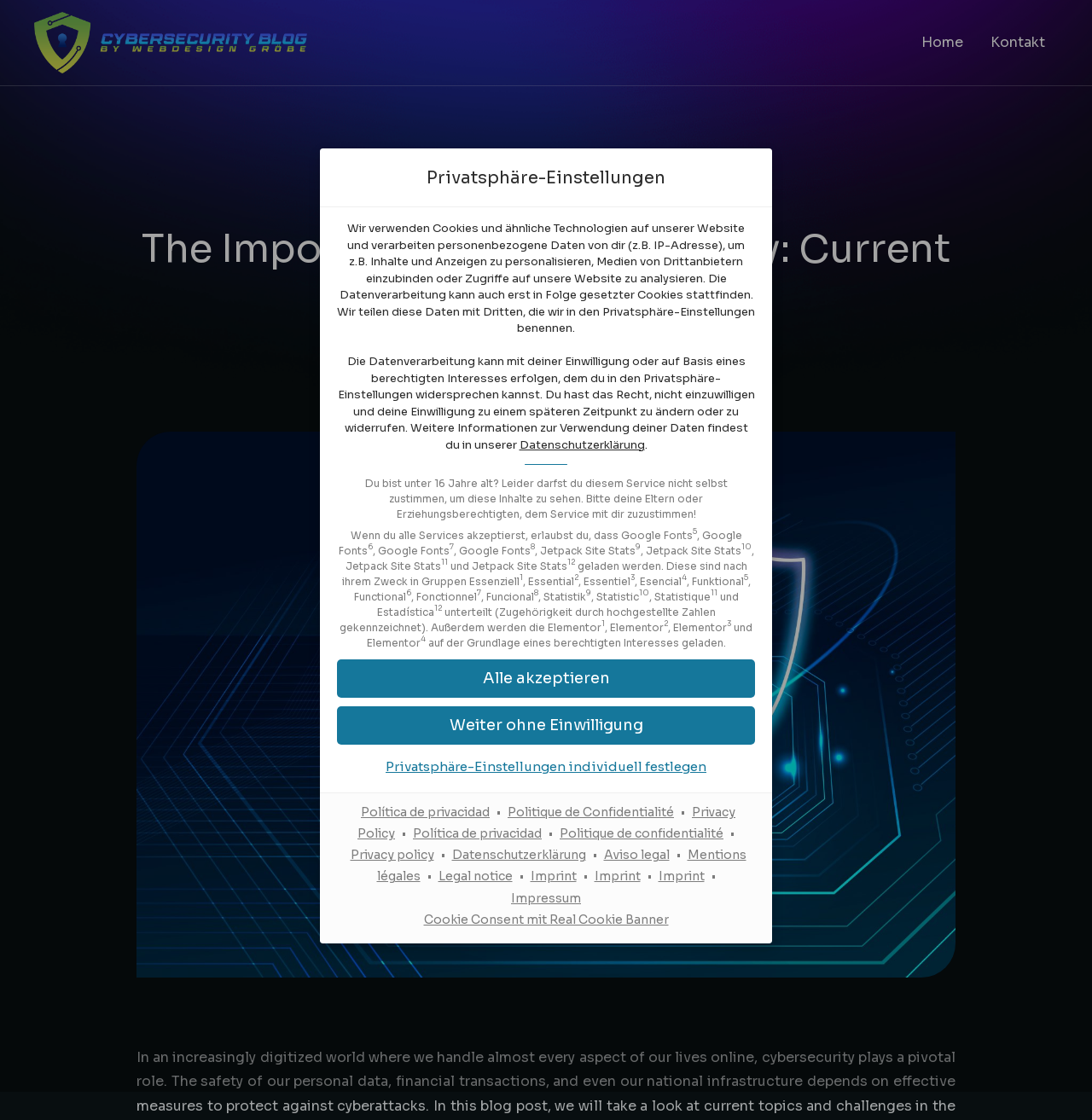What languages are supported by the website's privacy policy?
Using the details from the image, give an elaborate explanation to answer the question.

The website's privacy policy is available in multiple languages, including English, German, French, and Spanish, as indicated by the links to 'Privacy Policy', 'Datenschutzerklärung', 'Politique de Confidentialité', and 'Política de privacidad'.